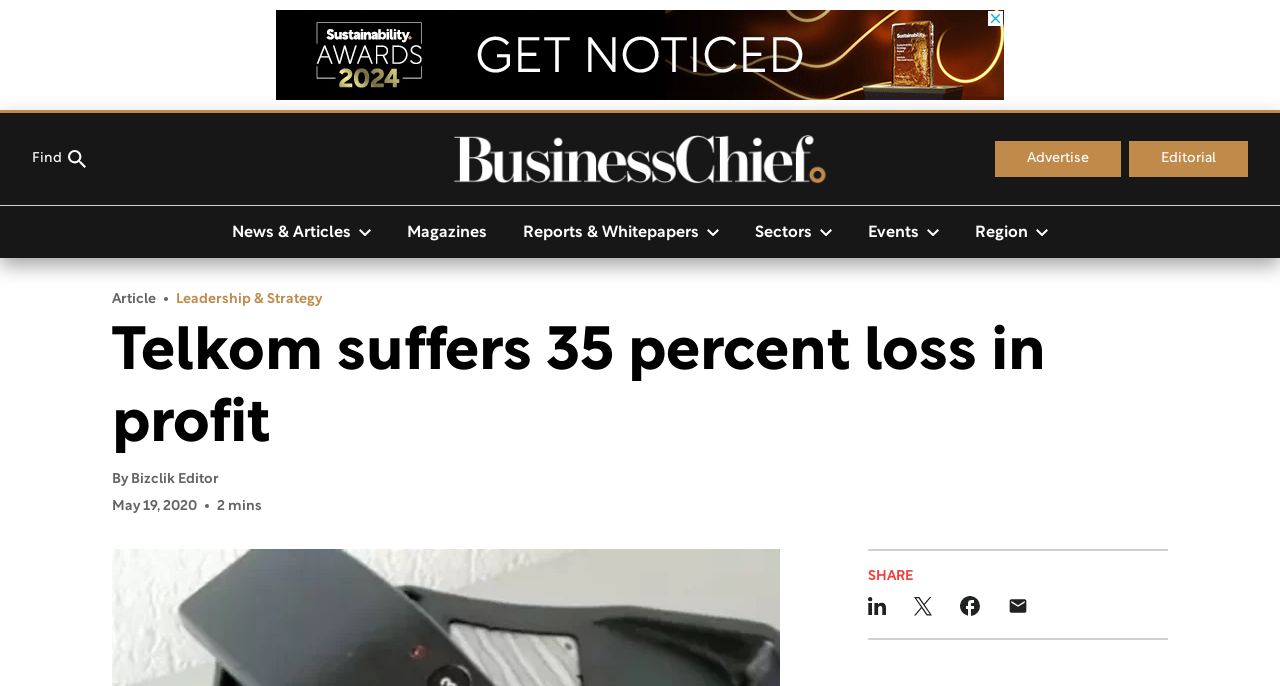Use a single word or phrase to answer this question: 
What is the date of the article?

May 19, 2020